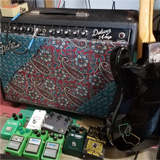What color is the electric guitar?
Refer to the image and give a detailed response to the question.

The electric guitar leaning against the amplifier has a sleek black finish, suggesting a focus on style and performance.